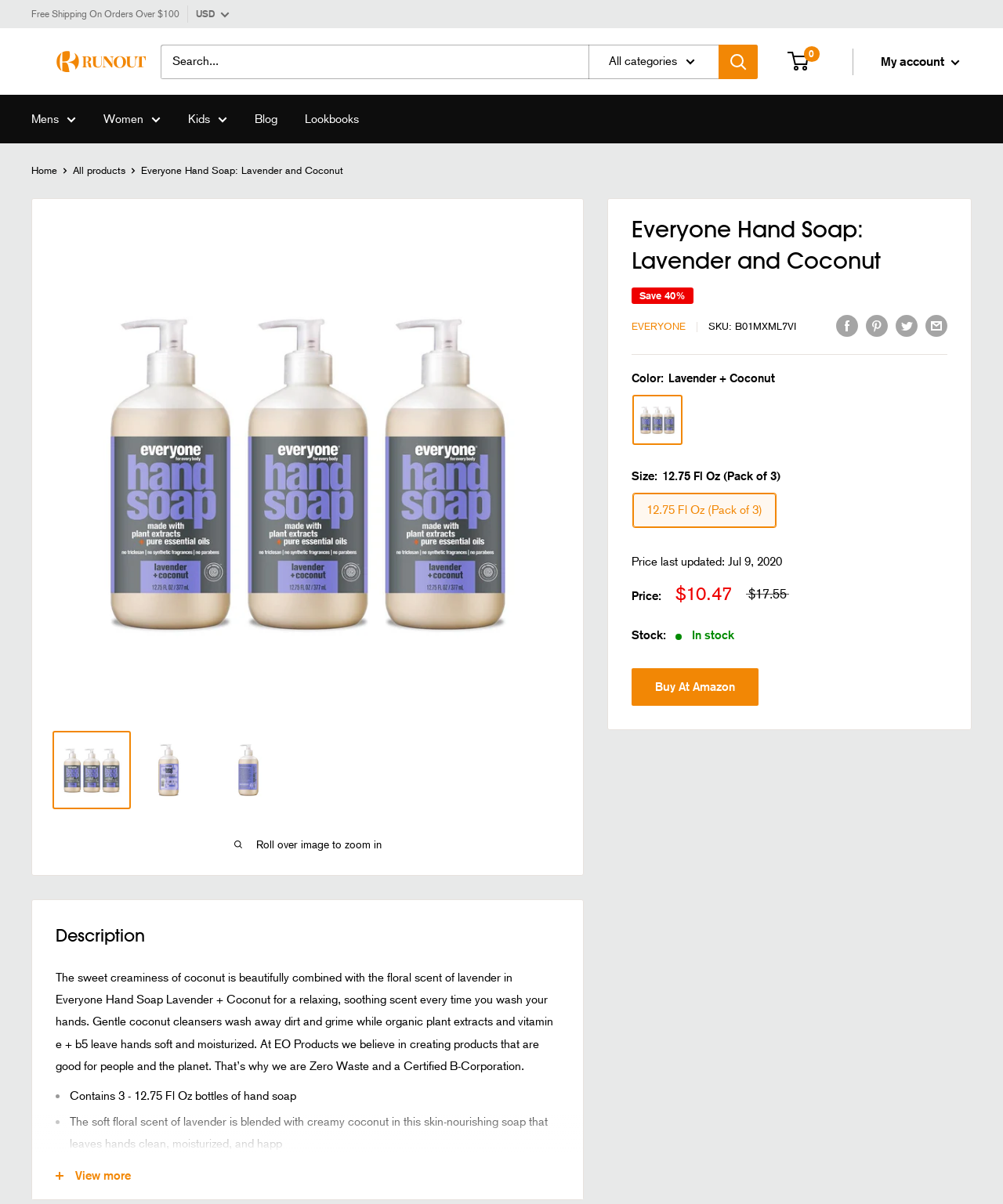What is the main ingredient of the hand soap?
Please give a detailed and thorough answer to the question, covering all relevant points.

I found the answer by looking at the product description section, where it says 'The sweet creaminess of coconut is beautifully combined with the floral scent of lavender...'. This suggests that one of the main ingredients of the hand soap is coconut, which provides a creamy texture and sweet scent.